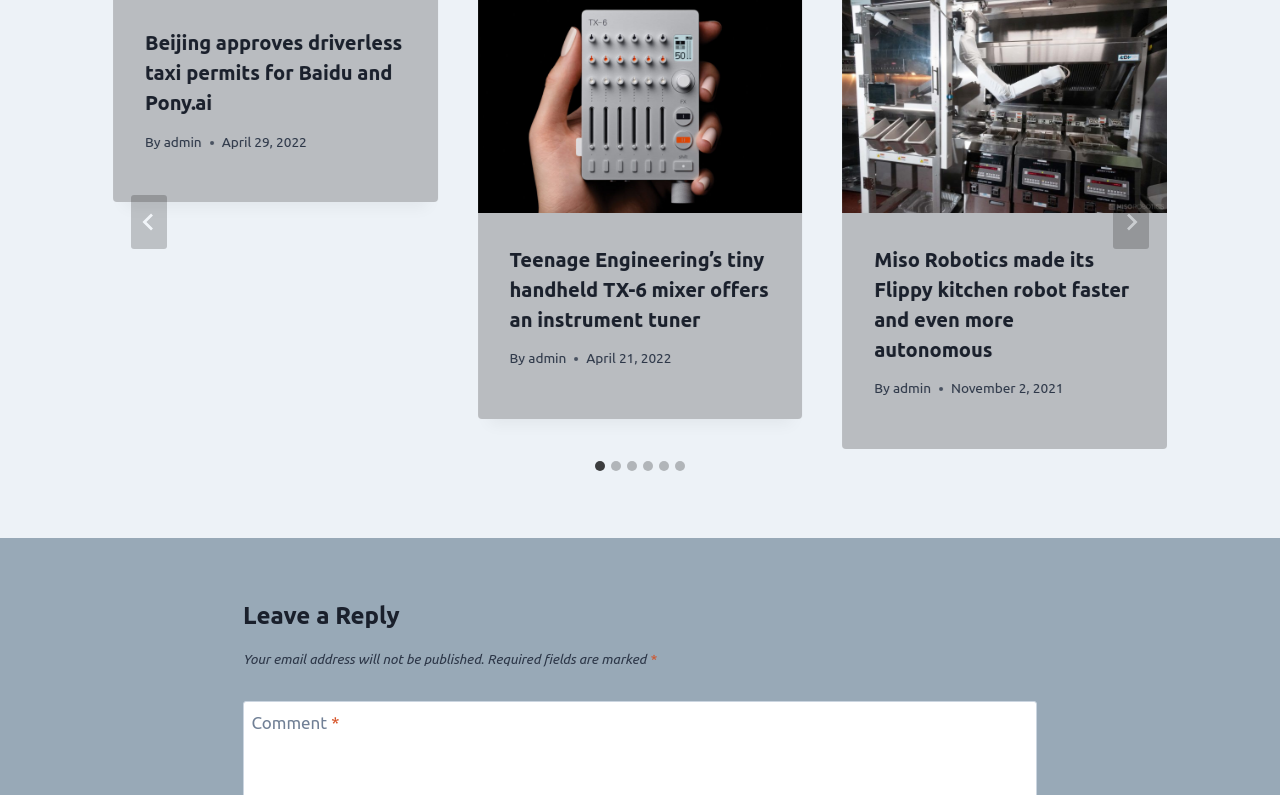Please answer the following question using a single word or phrase: 
What is the date of the second news article?

April 21, 2022